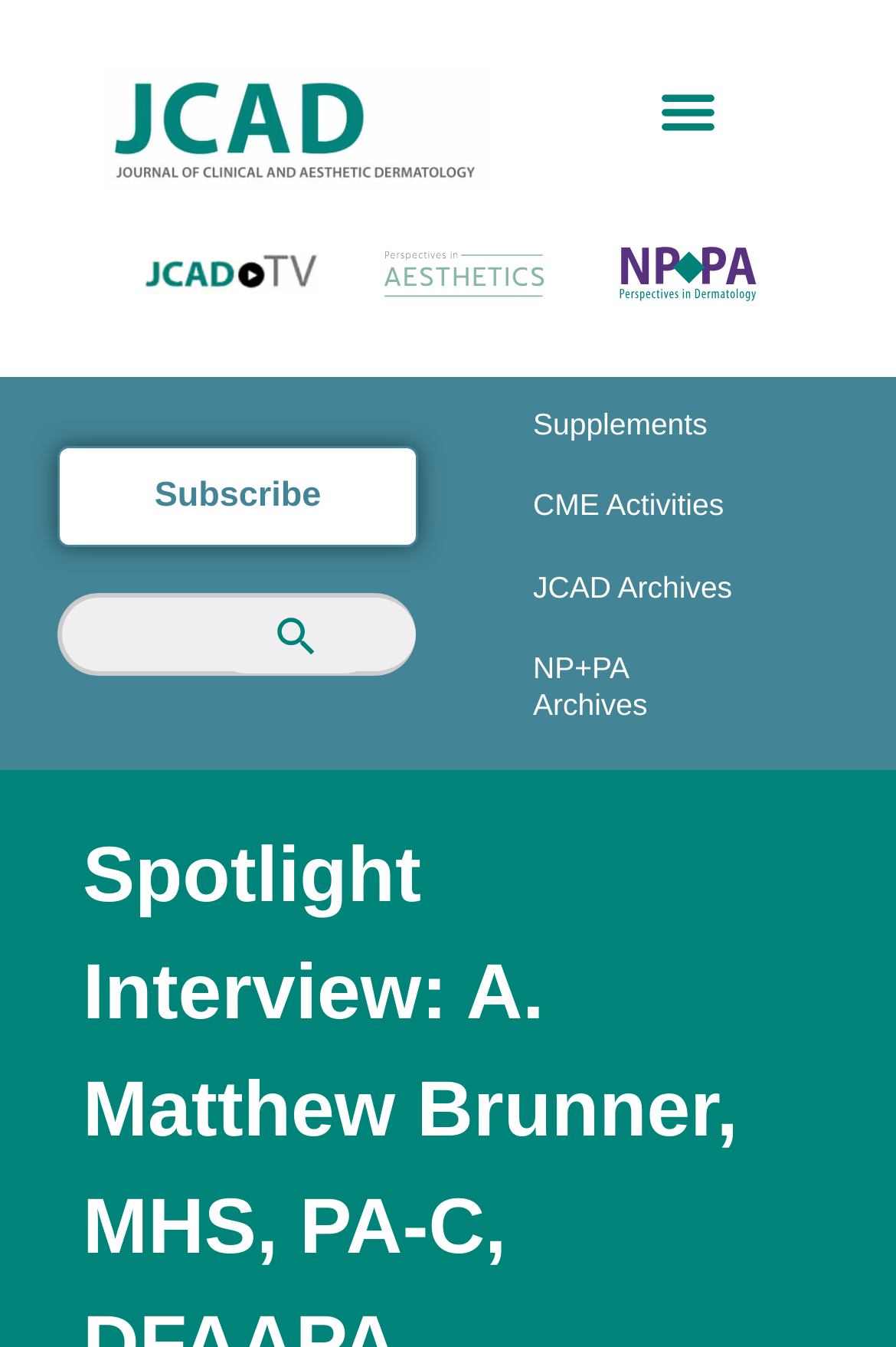Could you locate the bounding box coordinates for the section that should be clicked to accomplish this task: "Subscribe to the journal".

[0.064, 0.331, 0.467, 0.407]